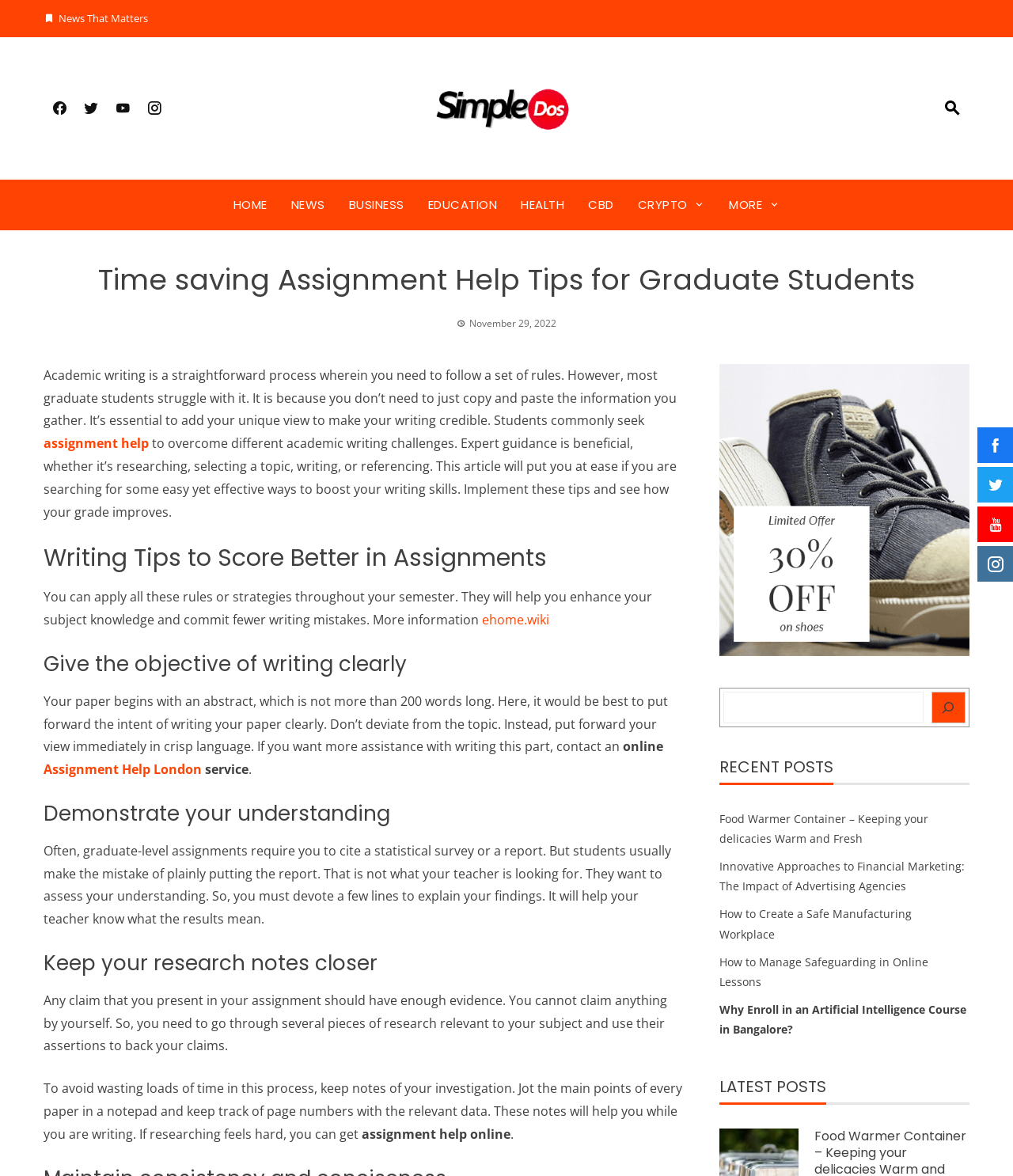Show the bounding box coordinates for the HTML element described as: "Education".

[0.422, 0.164, 0.491, 0.185]